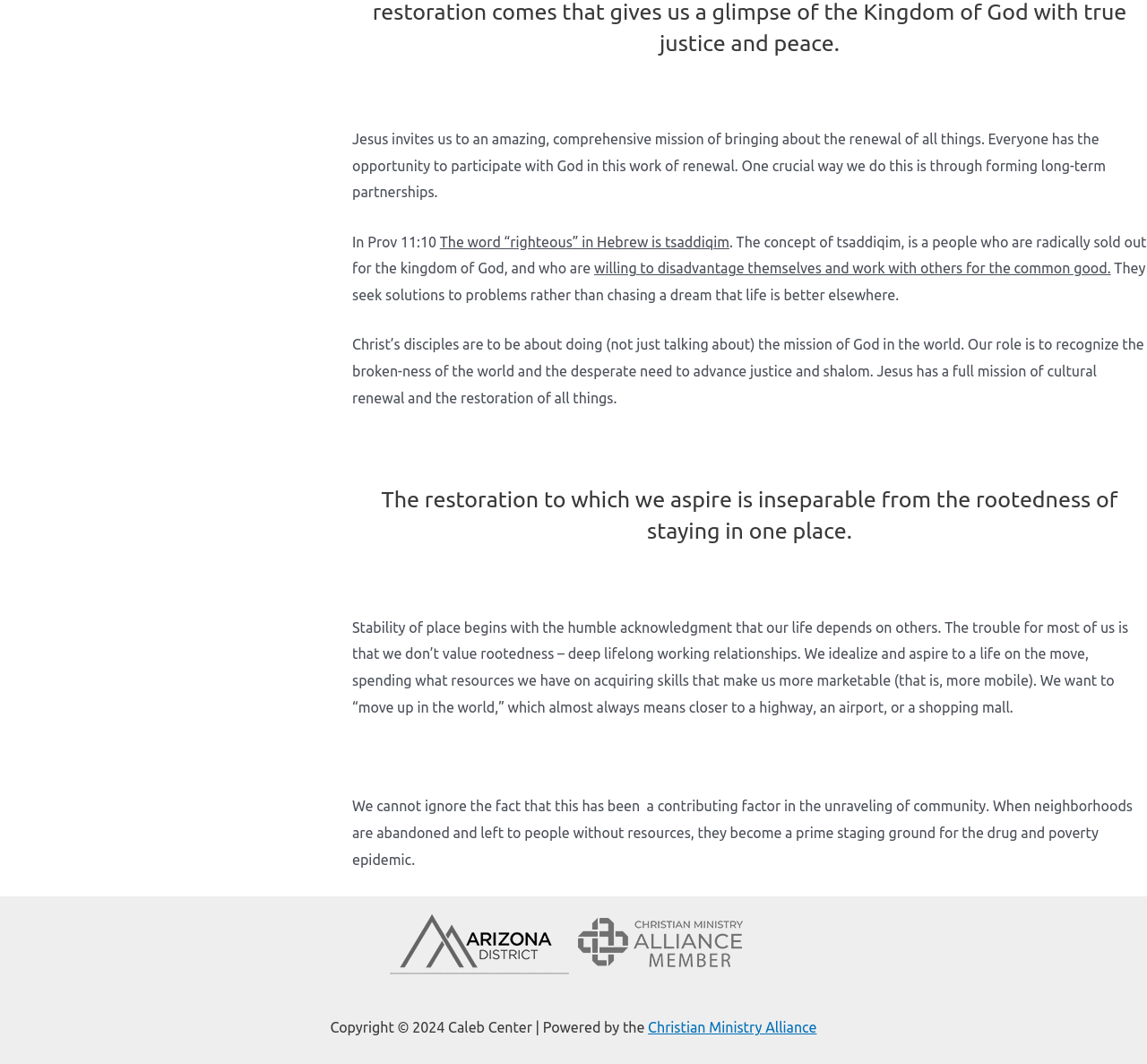What is the name of the organization powering the webpage?
Please provide a comprehensive answer based on the details in the screenshot.

The webpage's footer section mentions that it is powered by the Christian Ministry Alliance, which suggests that this organization is responsible for maintaining or supporting the webpage.